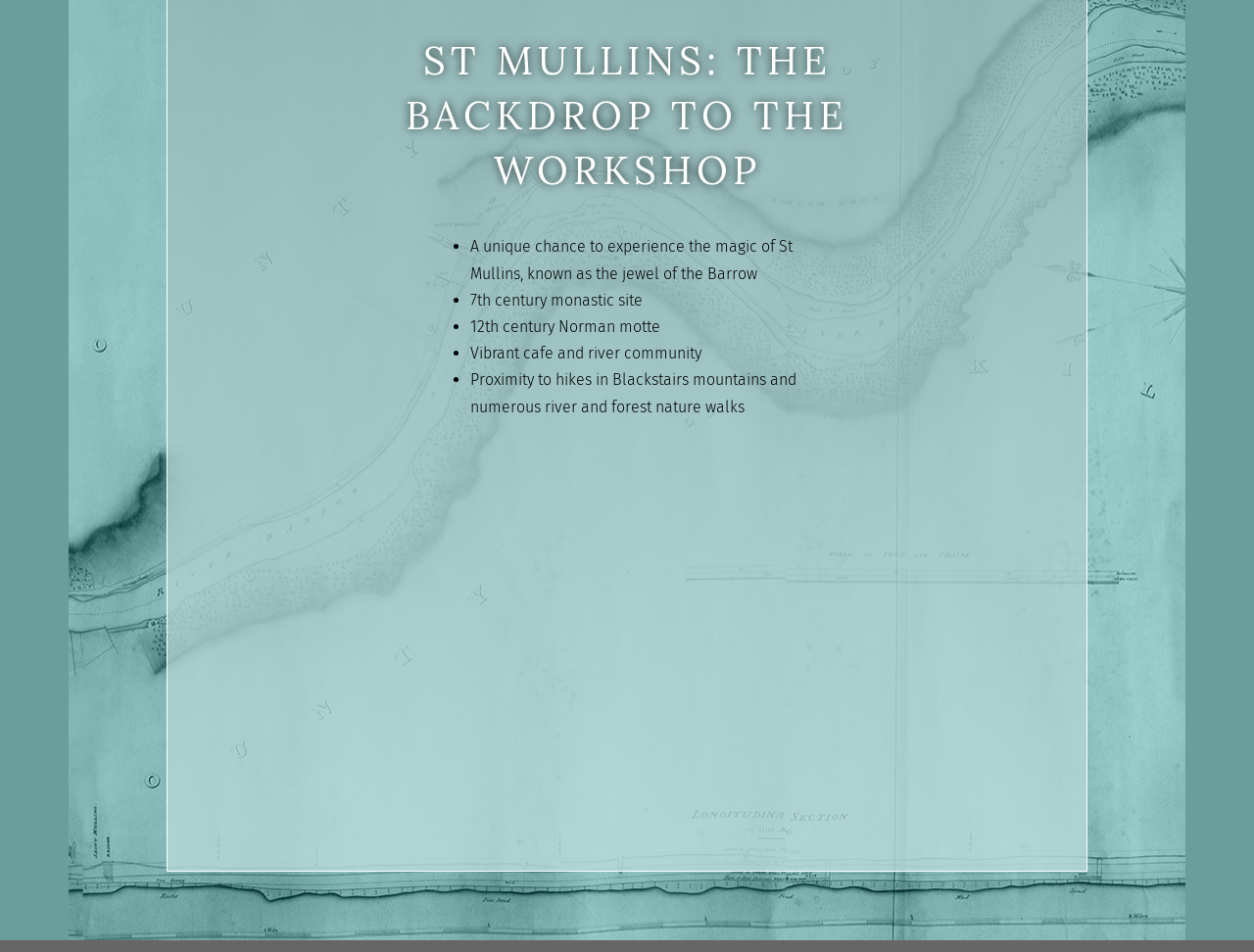Using the information in the image, give a detailed answer to the following question: What is the significance of the 7th century?

The webpage mentions that St Mullins is a 7th century monastic site, indicating that the village has a rich history and cultural significance dating back to the 7th century.